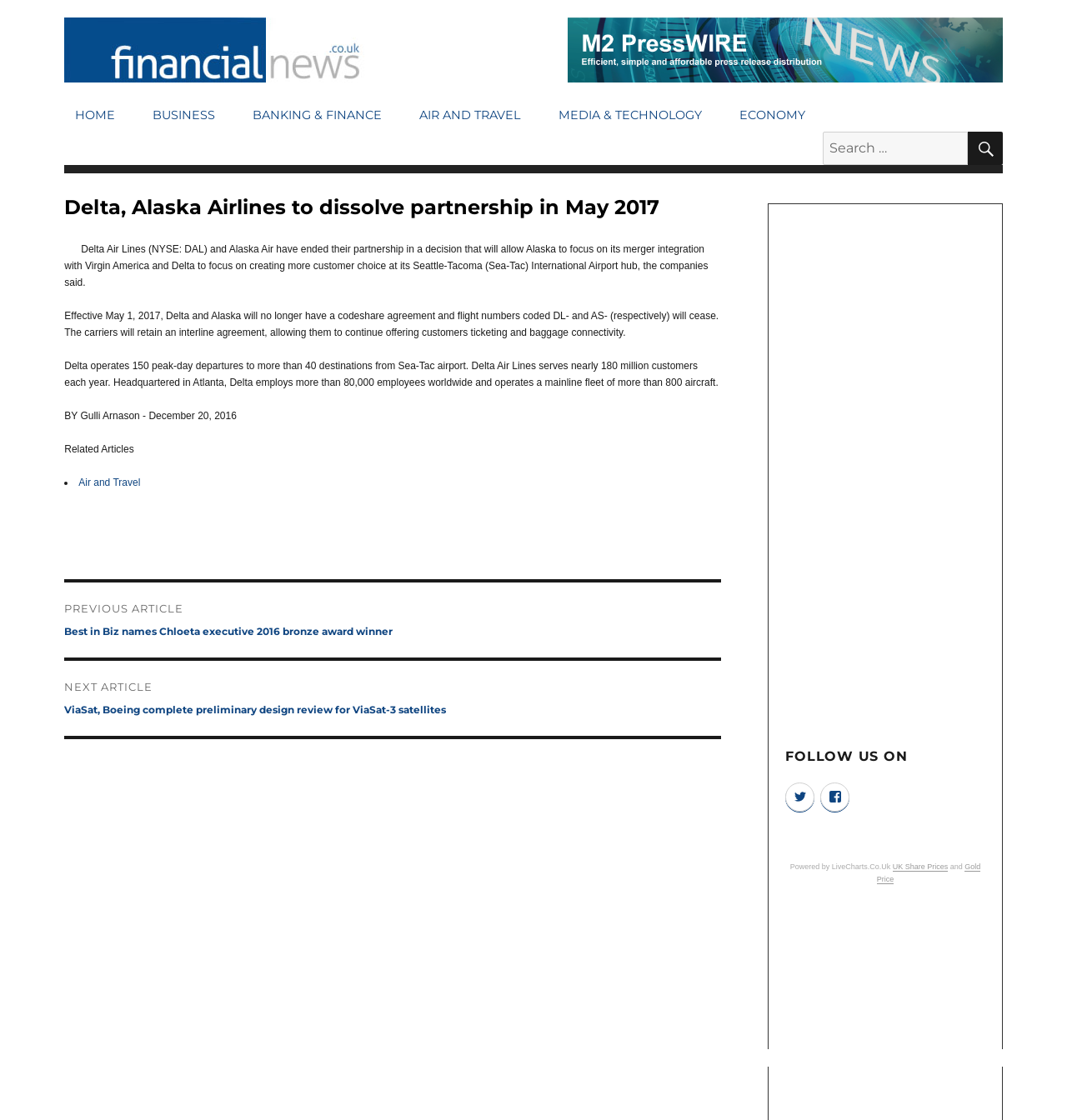Determine the bounding box coordinates of the element that should be clicked to execute the following command: "Click on the 'WELCOME' link".

None